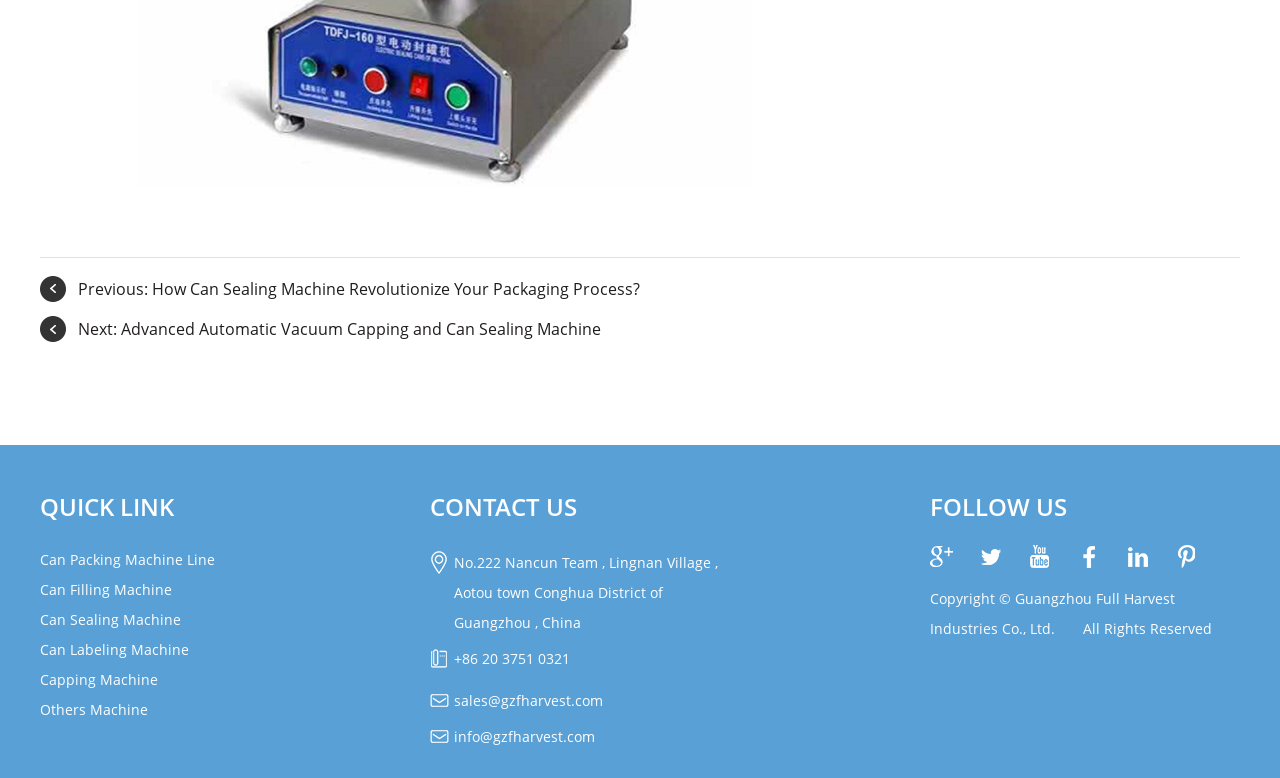Please identify the bounding box coordinates of the element's region that I should click in order to complete the following instruction: "Search for a specific term". The bounding box coordinates consist of four float numbers between 0 and 1, i.e., [left, top, right, bottom].

None